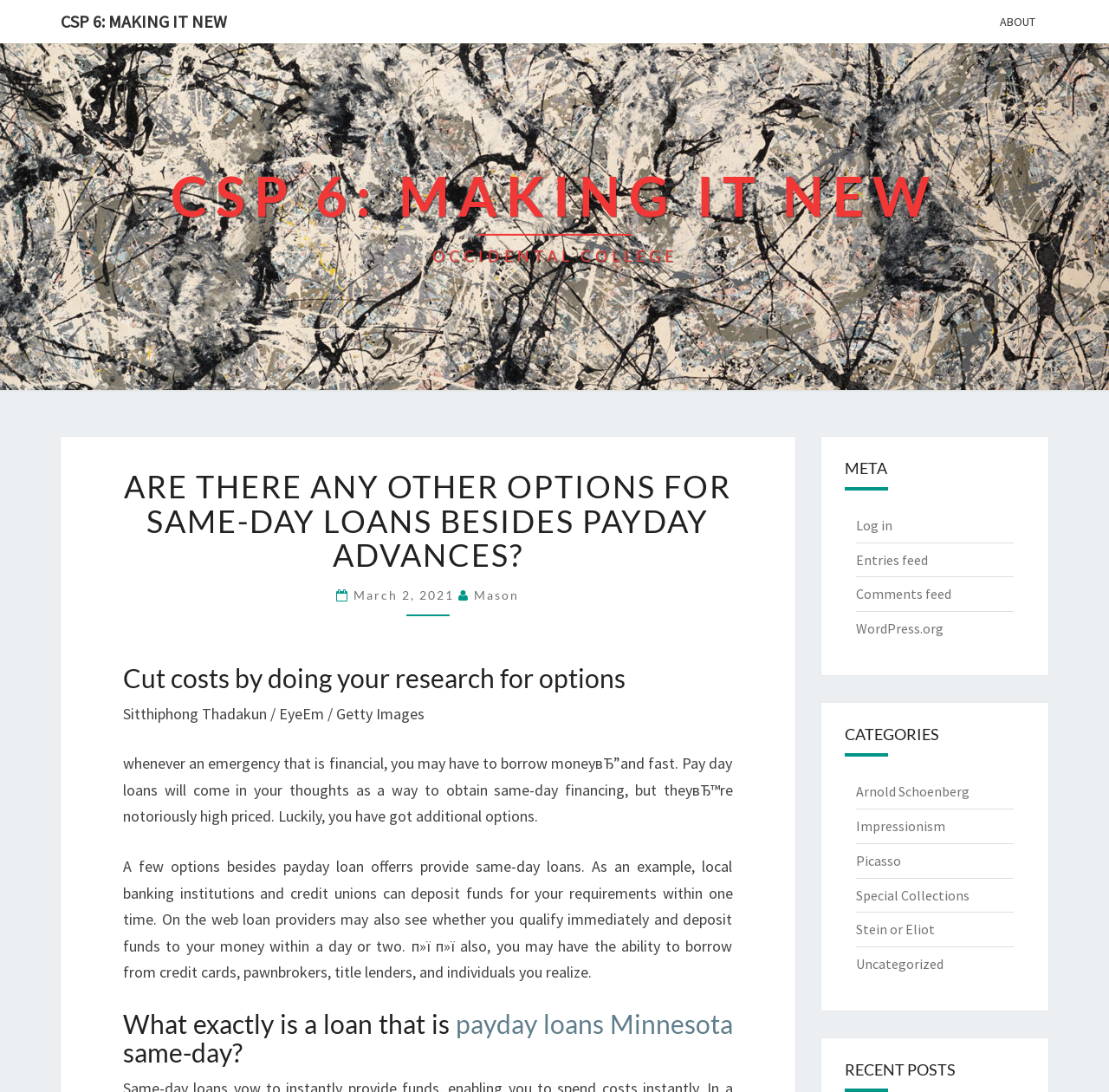Who is the author of the article?
Can you provide an in-depth and detailed response to the question?

The author of the article is mentioned in the text ' March 2, 2021  Mason', which is located below the main heading and above the article content.